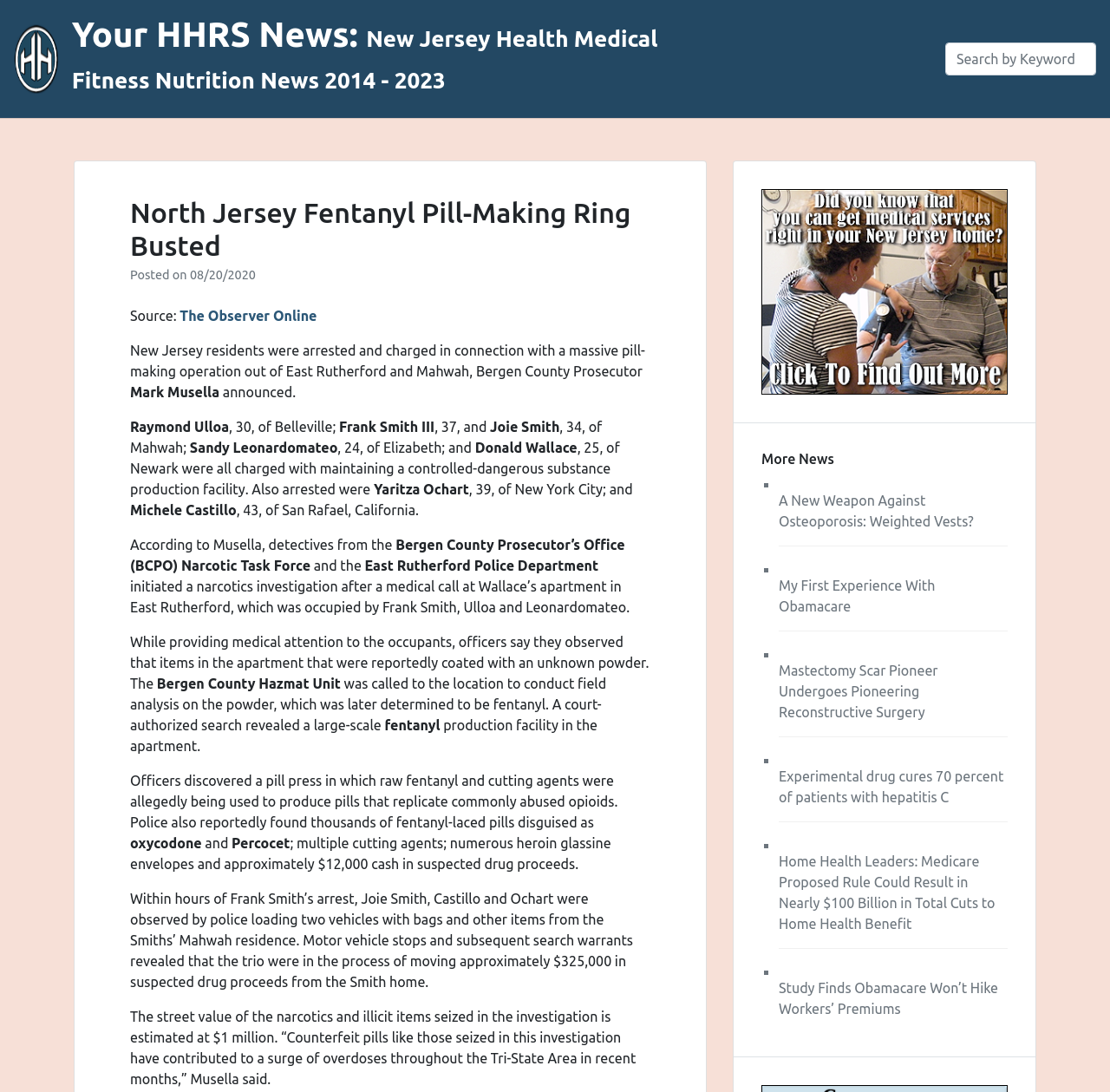Can you pinpoint the bounding box coordinates for the clickable element required for this instruction: "Go to the page of portSvc"? The coordinates should be four float numbers between 0 and 1, i.e., [left, top, right, bottom].

[0.686, 0.259, 0.908, 0.273]